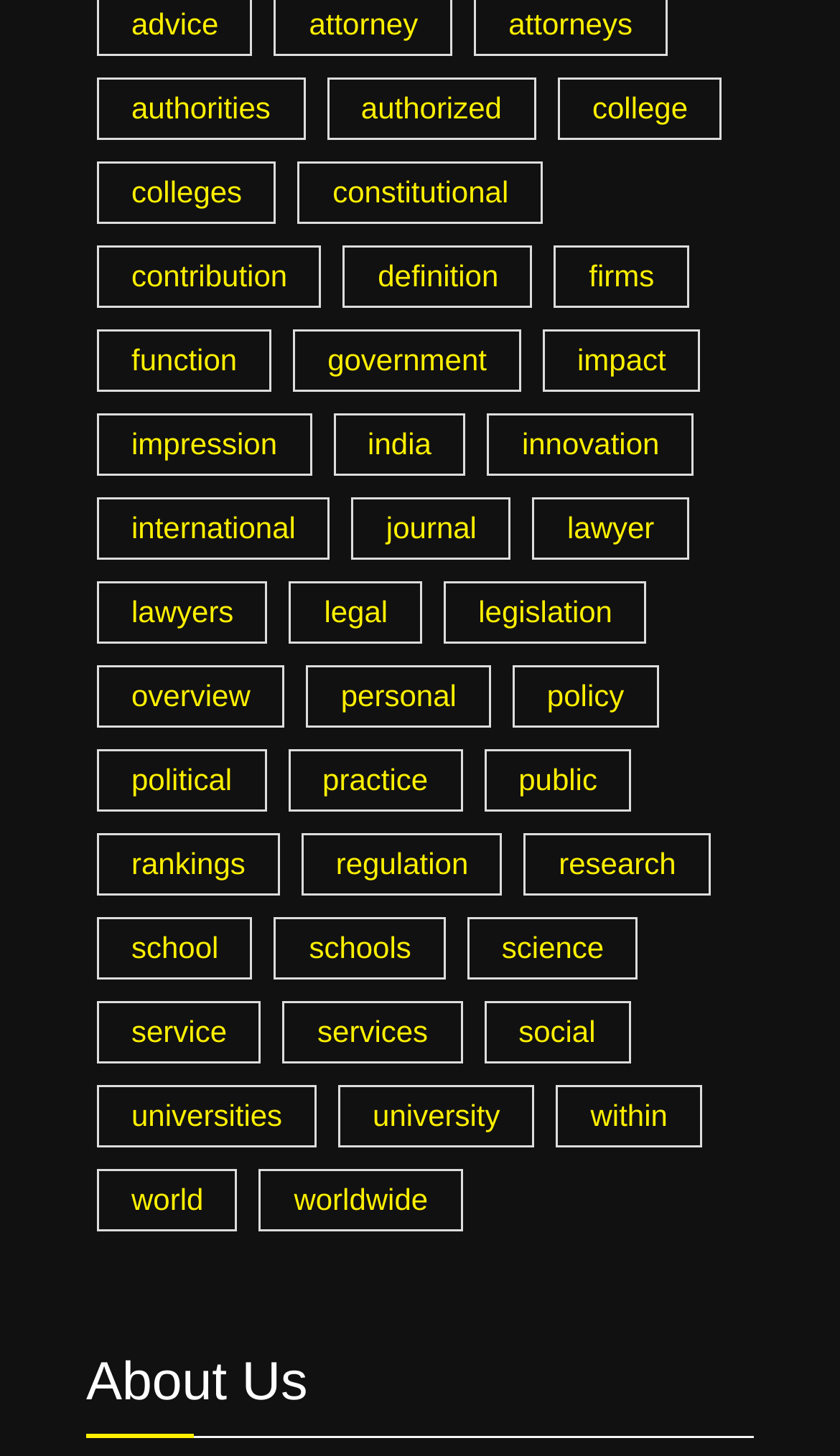Pinpoint the bounding box coordinates of the element that must be clicked to accomplish the following instruction: "learn about government". The coordinates should be in the format of four float numbers between 0 and 1, i.e., [left, top, right, bottom].

[0.349, 0.226, 0.62, 0.269]